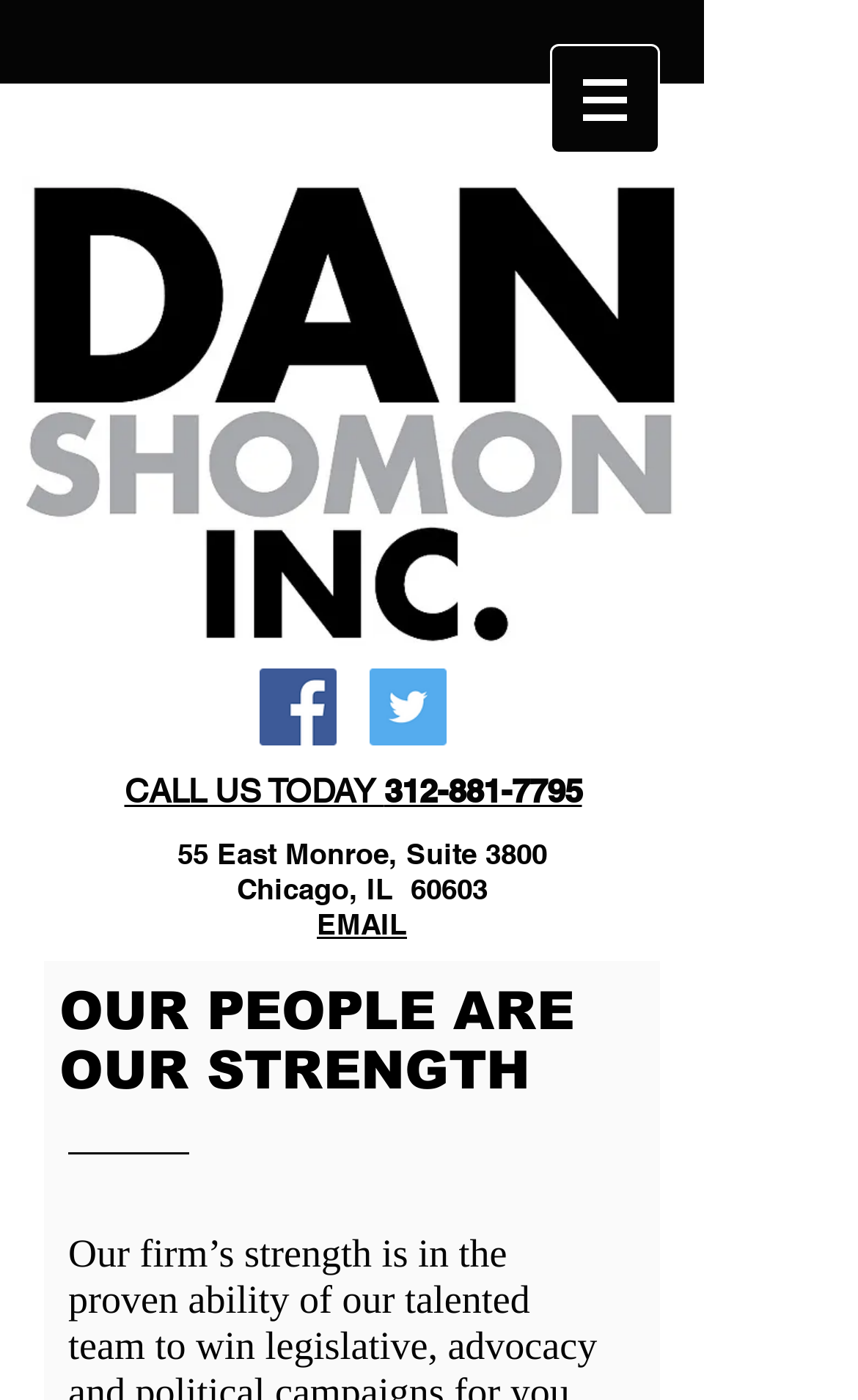What is the phone number to call?
Can you provide a detailed and comprehensive answer to the question?

I found the phone number by looking at the heading 'CALL US TODAY' and the link next to it, which contains the phone number.